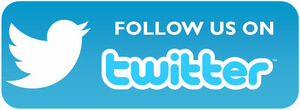Please reply to the following question using a single word or phrase: 
What specific event is mentioned in the context of gaming news?

E3 2019